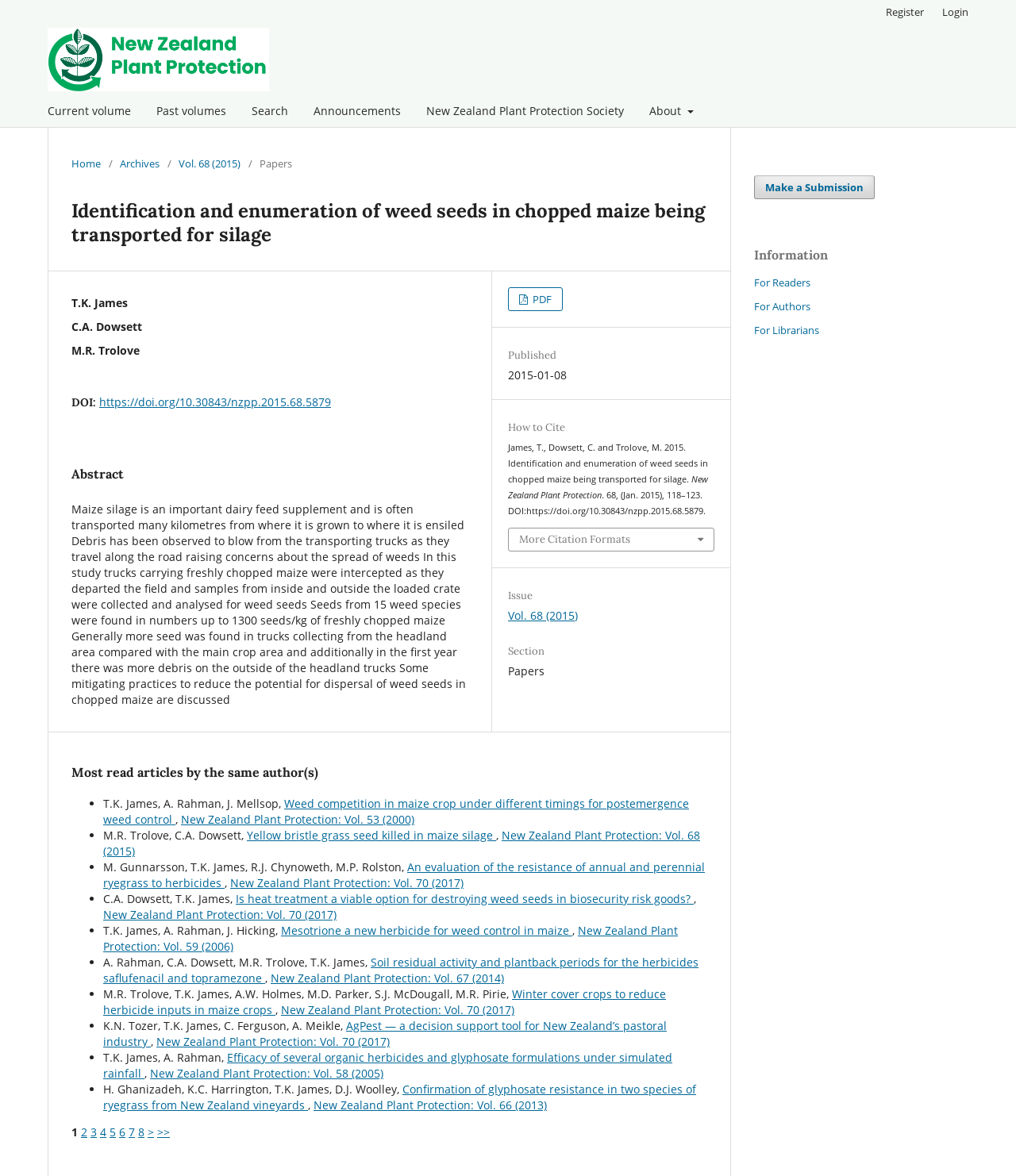Identify and extract the heading text of the webpage.

Identification and enumeration of weed seeds in chopped maize being transported for silage